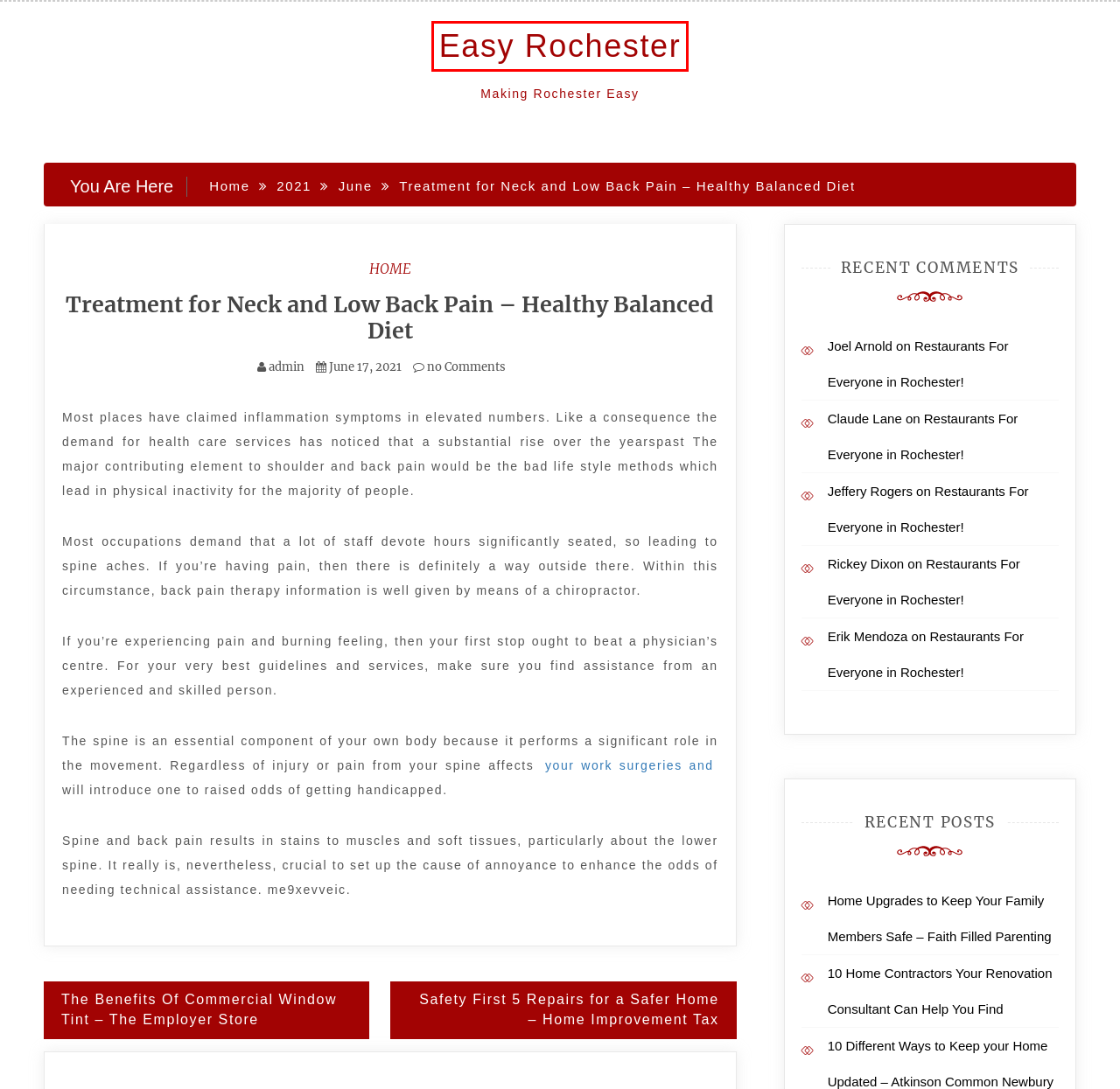Analyze the screenshot of a webpage featuring a red rectangle around an element. Pick the description that best fits the new webpage after interacting with the element inside the red bounding box. Here are the candidates:
A. 2021 - Easy Rochester
B. Speak Freely. Write Your World. - Bubblews
C. admin, Author at Easy Rochester
D. Home Archives - Easy Rochester
E. Restaurants For Everyone in Rochester! - Easy Rochester
F. Home Upgrades to Keep Your Family Members Safe - Faith Filled Parenting - Easy Rochester
G. Treatment for Neck and Low Back Pain - Healthy Balanced Diet
H. Easy Rochester - Making Rochester Easy

H